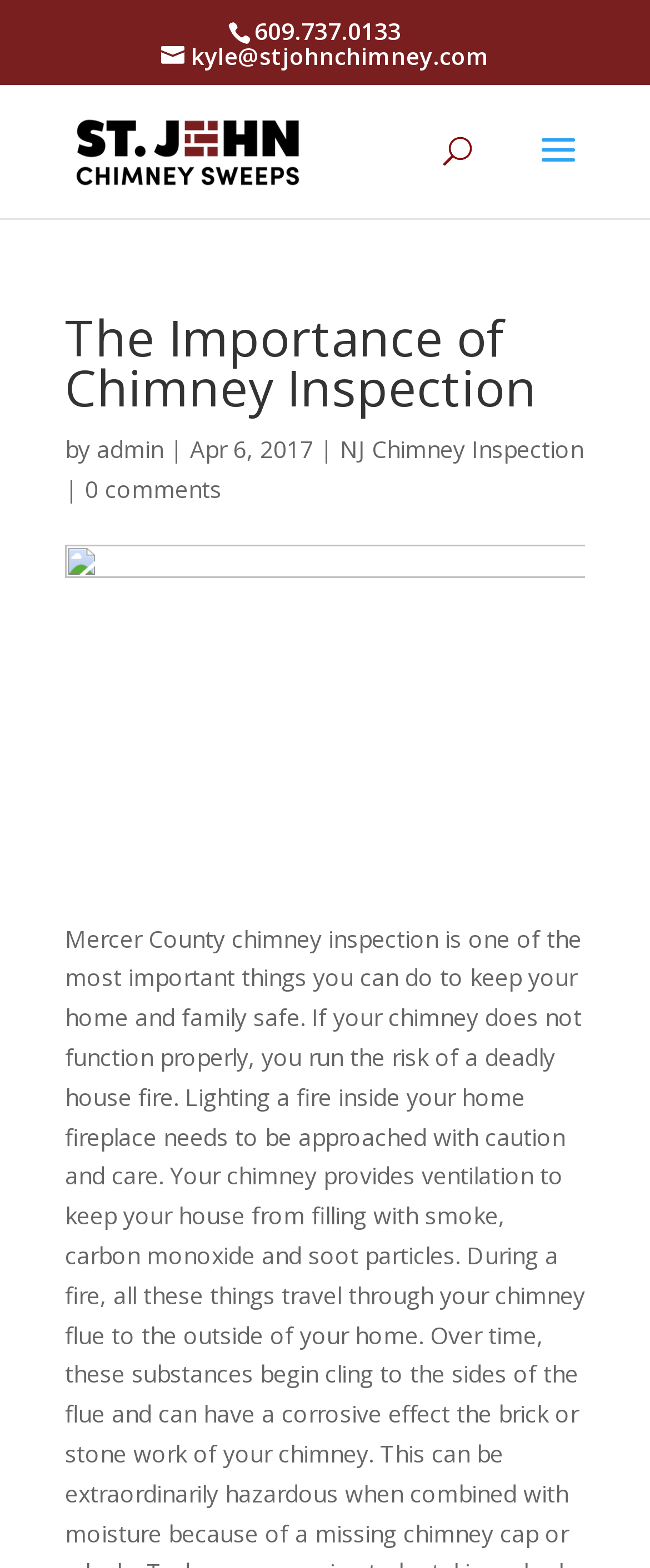Identify the bounding box for the described UI element: "kyle@stjohnchimney.com".

[0.247, 0.025, 0.753, 0.045]